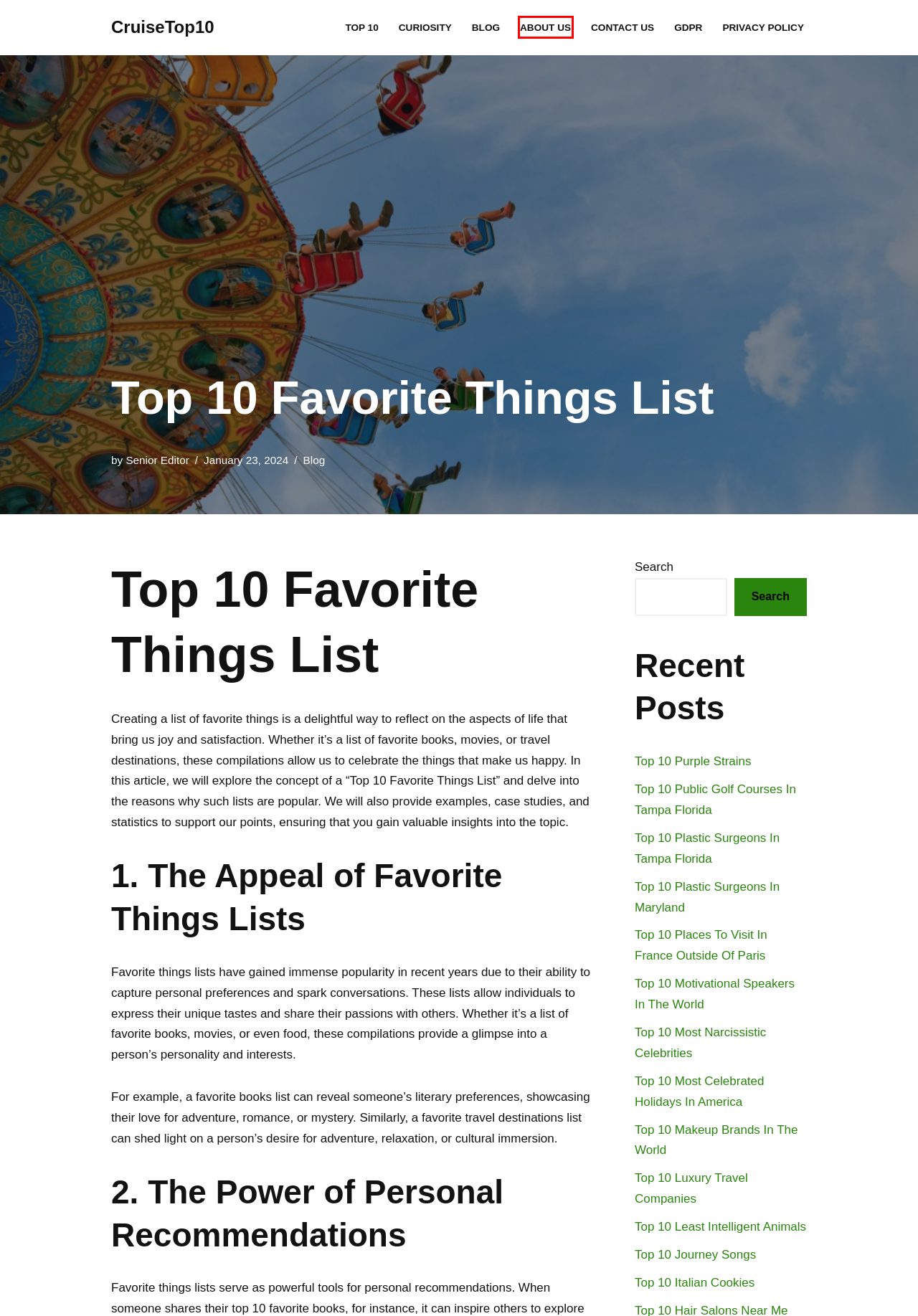Inspect the screenshot of a webpage with a red rectangle bounding box. Identify the webpage description that best corresponds to the new webpage after clicking the element inside the bounding box. Here are the candidates:
A. Top 10 Luxury Travel Companies – CruiseTop10
B. Top 10 Most Narcissistic Celebrities – CruiseTop10
C. CruiseTop10 – Top 10 Lists
D. Privacy Policy – CruiseTop10
E. Top 10 Public Golf Courses In Tampa Florida – CruiseTop10
F. About Us – CruiseTop10
G. Top 10 Plastic Surgeons In Tampa Florida – CruiseTop10
H. Blog – CruiseTop10

F